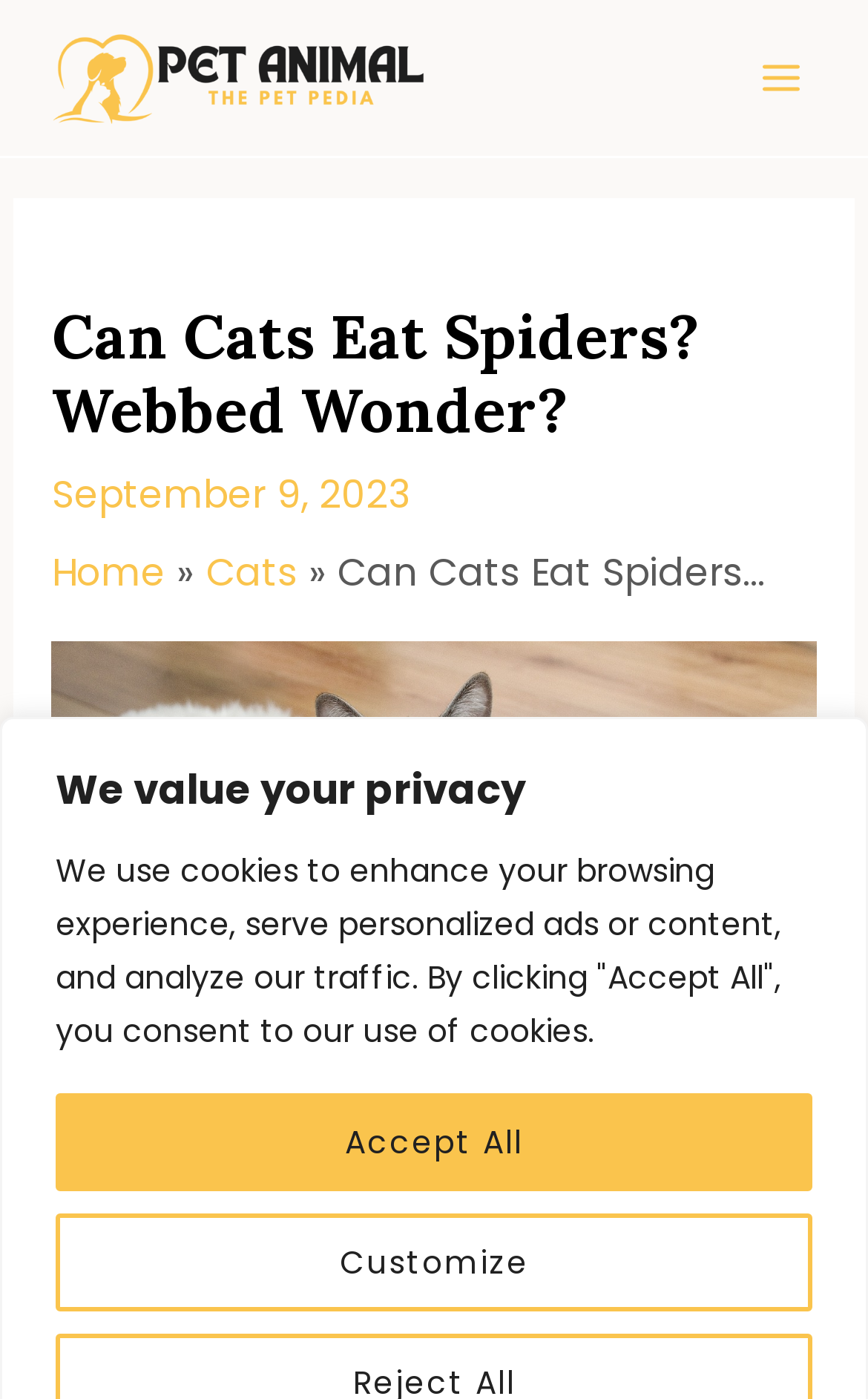What is the conclusion of the article?
Look at the image and respond with a single word or a short phrase.

No, they can’t